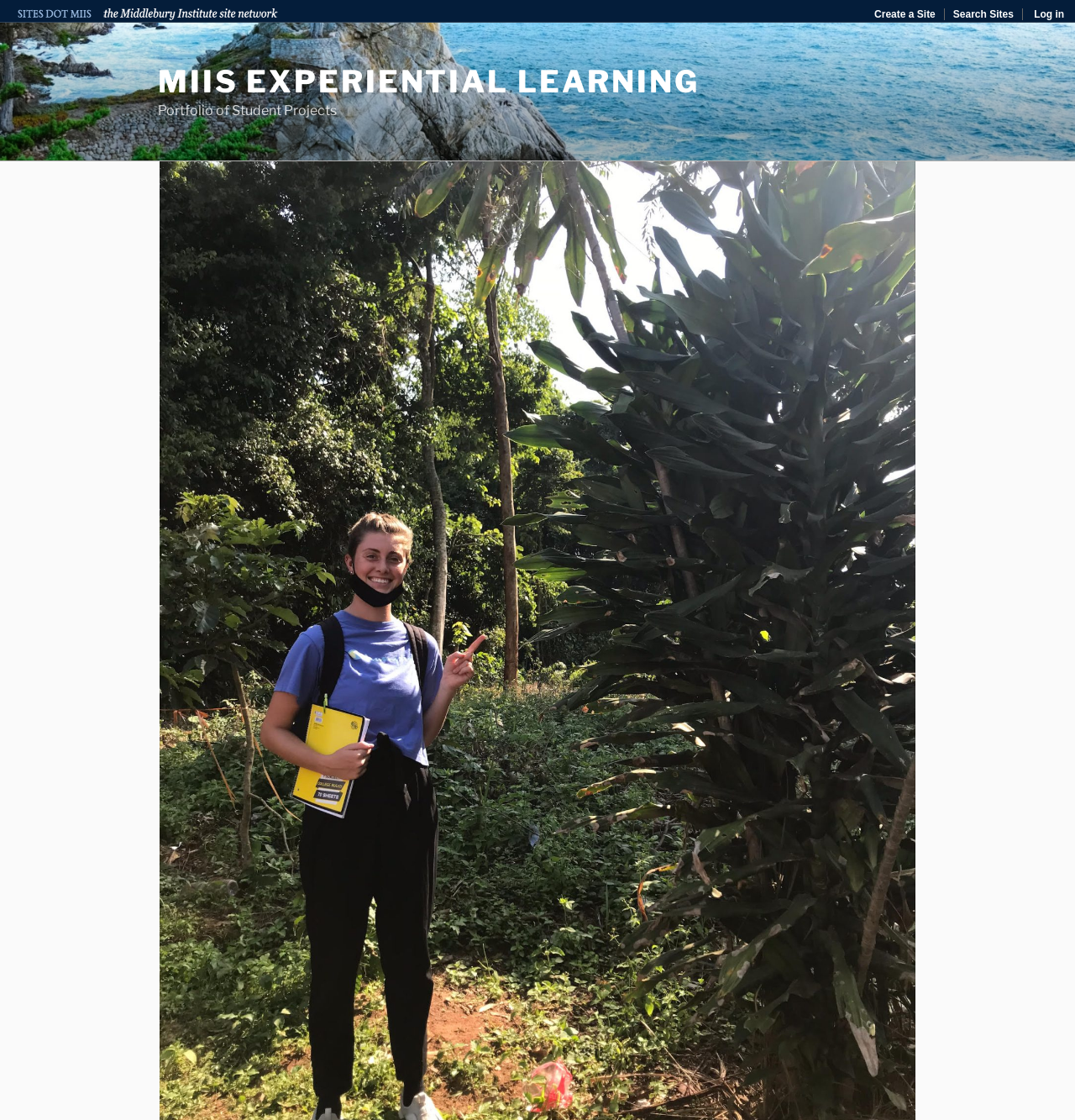Answer this question using a single word or a brief phrase:
What is the purpose of the 'Create a Site' link?

To create a new site